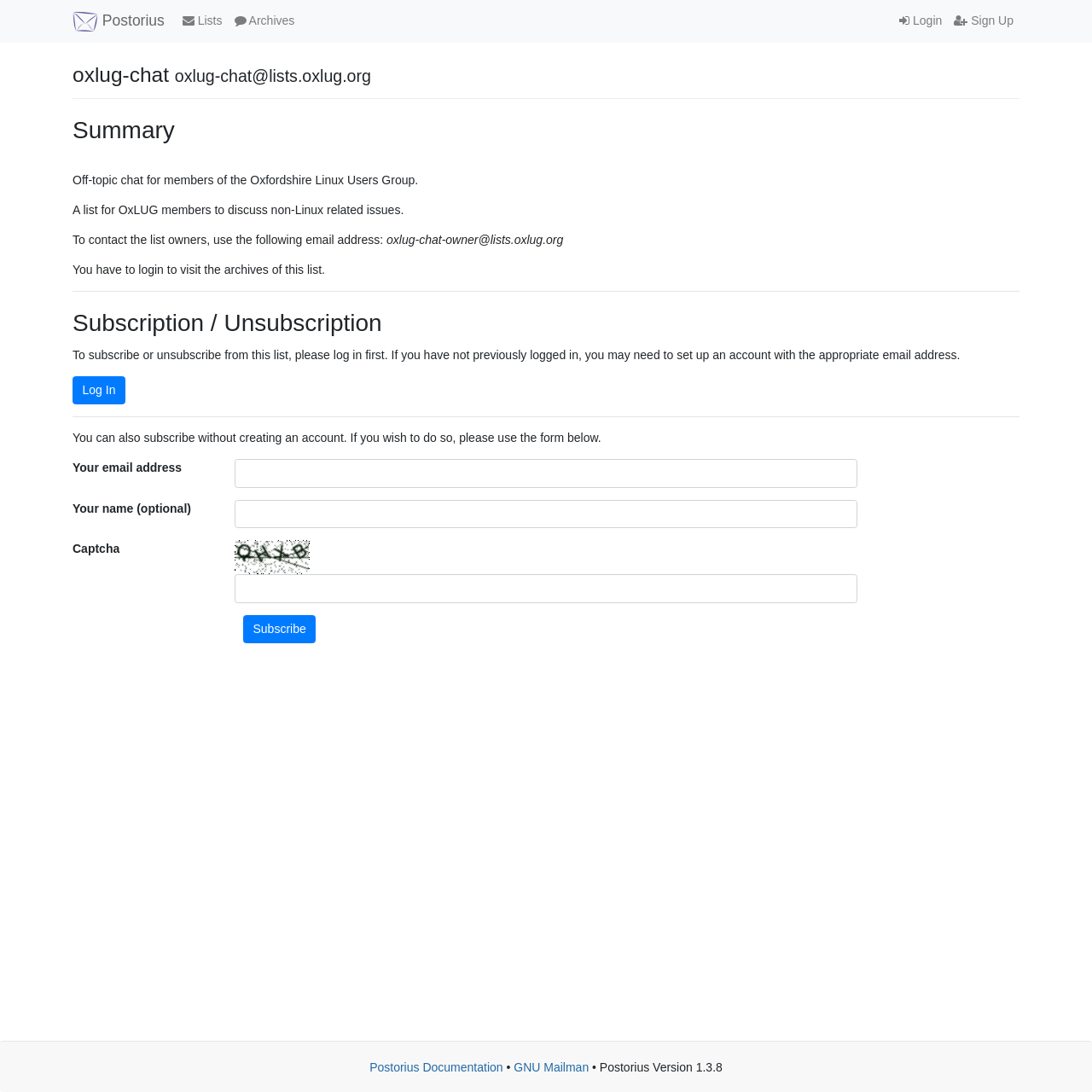Summarize the webpage comprehensively, mentioning all visible components.

The webpage is about the oxlug-chat mailing list, which is a platform for off-topic chat among members of the Oxfordshire Linux Users Group. At the top left corner, there is a Mailman logo, followed by a series of links, including "Lists", "Archives", "Login", and "Sign Up". 

Below the logo and links, there is a main section that occupies most of the page. It starts with a header section that displays the mailing list name "oxlug-chat" and its email address "oxlug-chat@lists.oxlug.org". 

Under the header, there is a summary section that provides a brief description of the mailing list, stating that it is for OxLUG members to discuss non-Linux related issues. The section also provides the email address "oxlug-chat-owner@lists.oxlug.org" to contact the list owners.

Following the summary, there is a section about visiting the archives of the list, which requires logging in first. Below this section, there is a horizontal separator line.

The next section is about subscription and unsubscription, which also requires logging in first. If users have not previously logged in, they may need to set up an account with the appropriate email address. There is a "Log In" link provided. 

Another horizontal separator line separates the login section from the subscription form section. The form allows users to subscribe without creating an account, and it requires users to enter their email address, with an optional field for their name. There is also a Captcha field to prevent spam, accompanied by an image. 

Finally, at the bottom of the page, there is a footer section that contains links to Postorius Documentation and GNU Mailman, as well as the version number of Postorius.